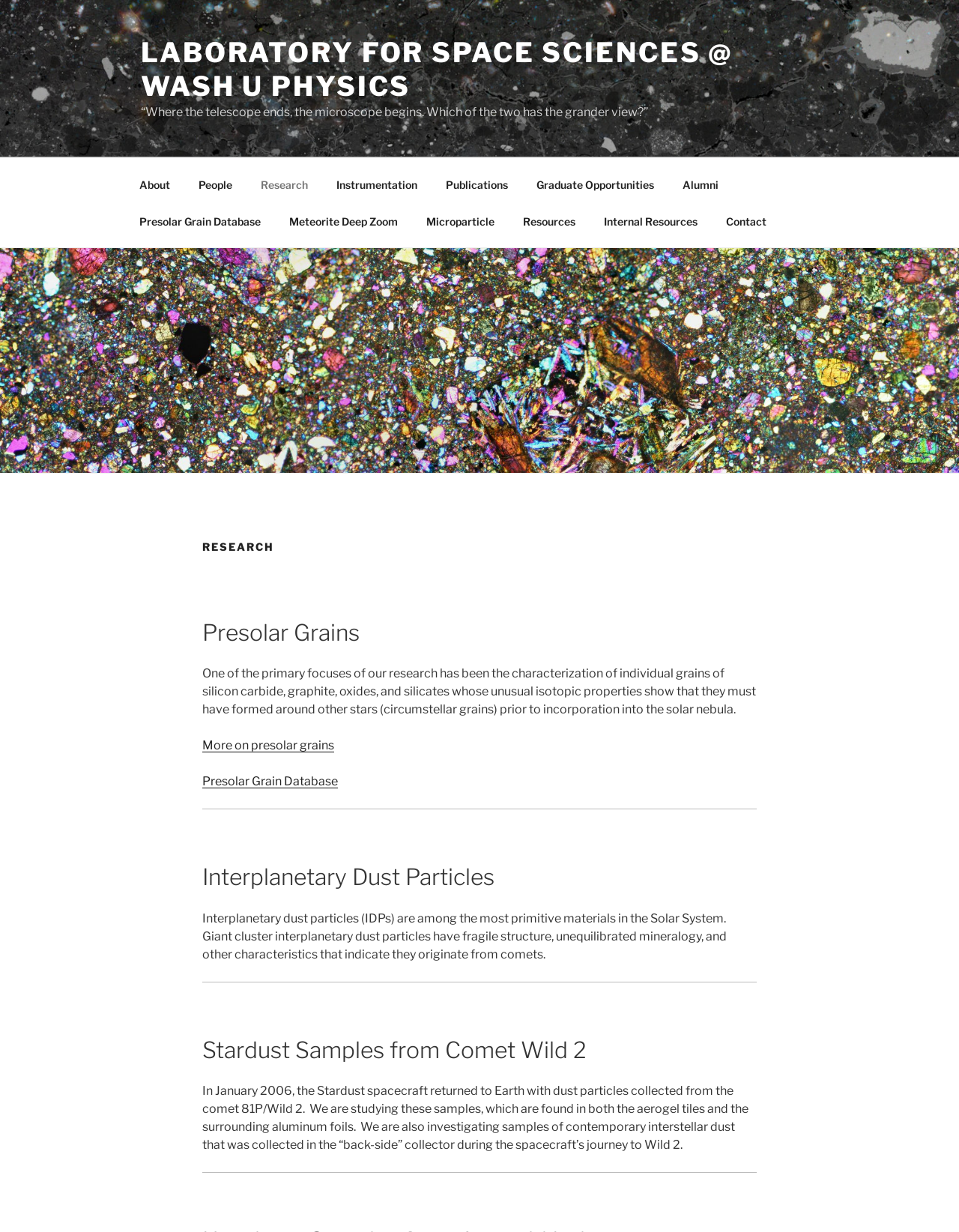Locate the bounding box coordinates of the item that should be clicked to fulfill the instruction: "Learn more about presolar grains".

[0.211, 0.599, 0.348, 0.611]